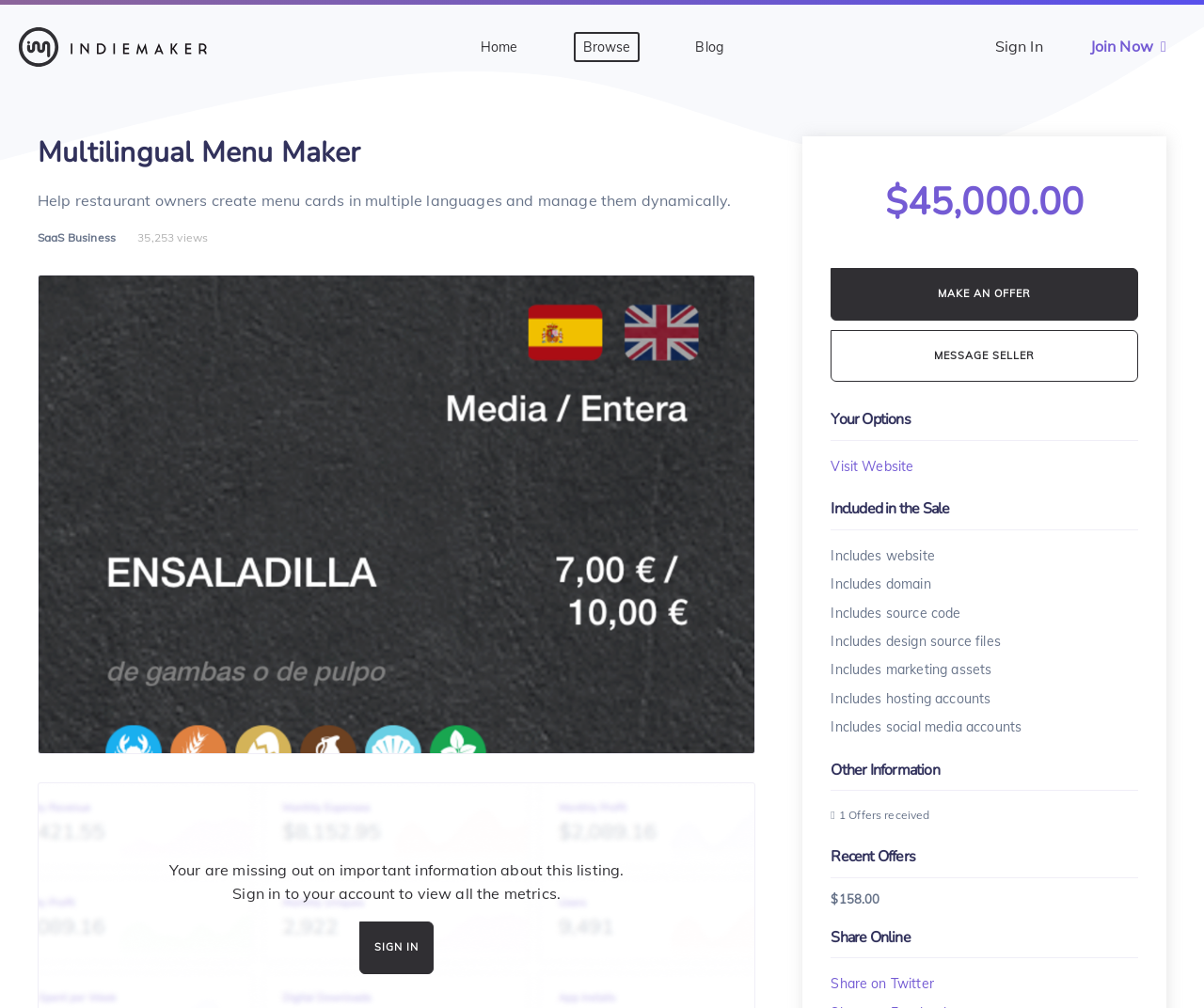Please find the bounding box coordinates for the clickable element needed to perform this instruction: "Explore the world of 3D with free Bricscad models".

None